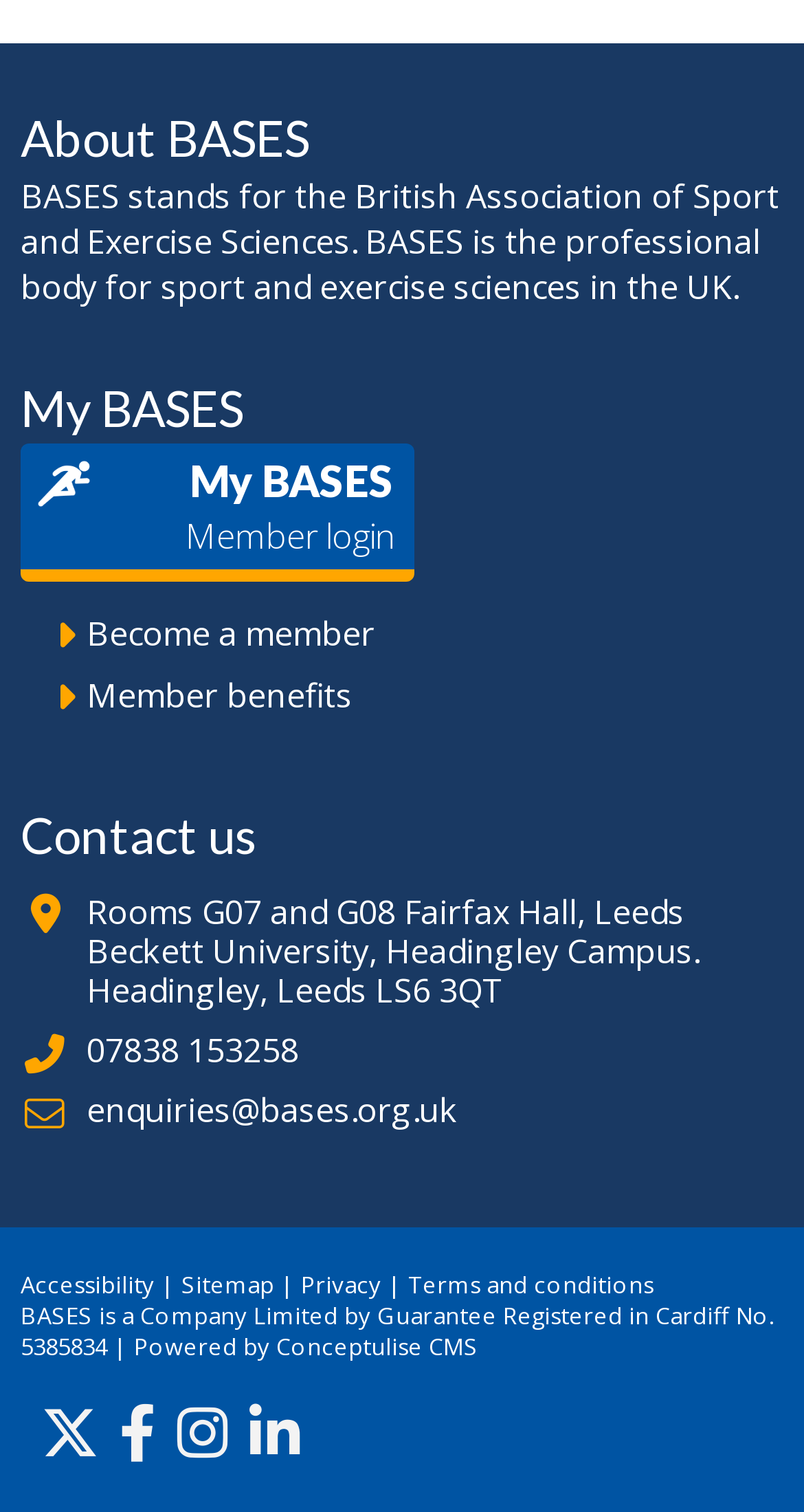Determine the bounding box coordinates of the clickable region to follow the instruction: "View recent post about Budget 2023".

None